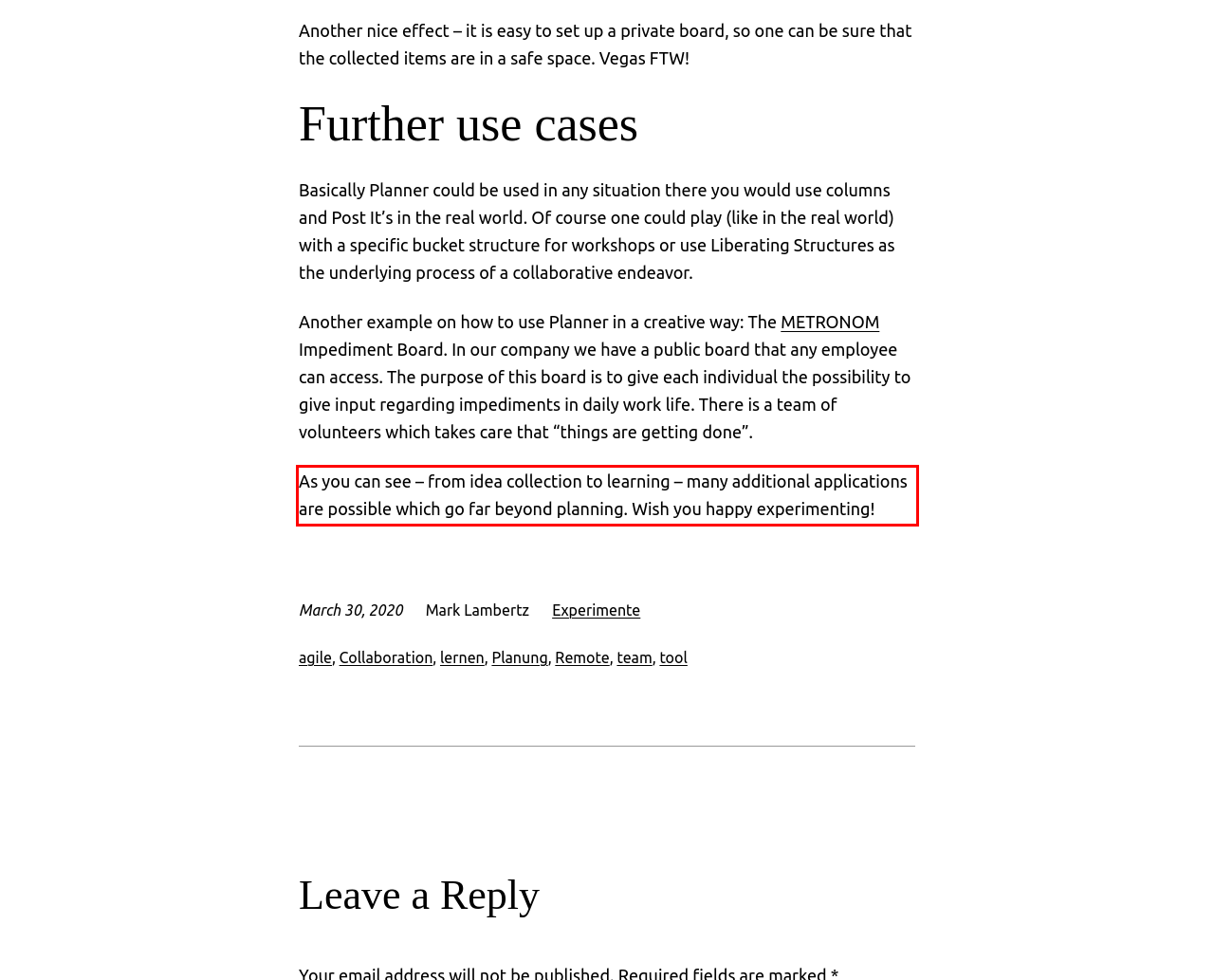You are presented with a screenshot containing a red rectangle. Extract the text found inside this red bounding box.

As you can see – from idea collection to learning – many additional applications are possible which go far beyond planning. Wish you happy experimenting!